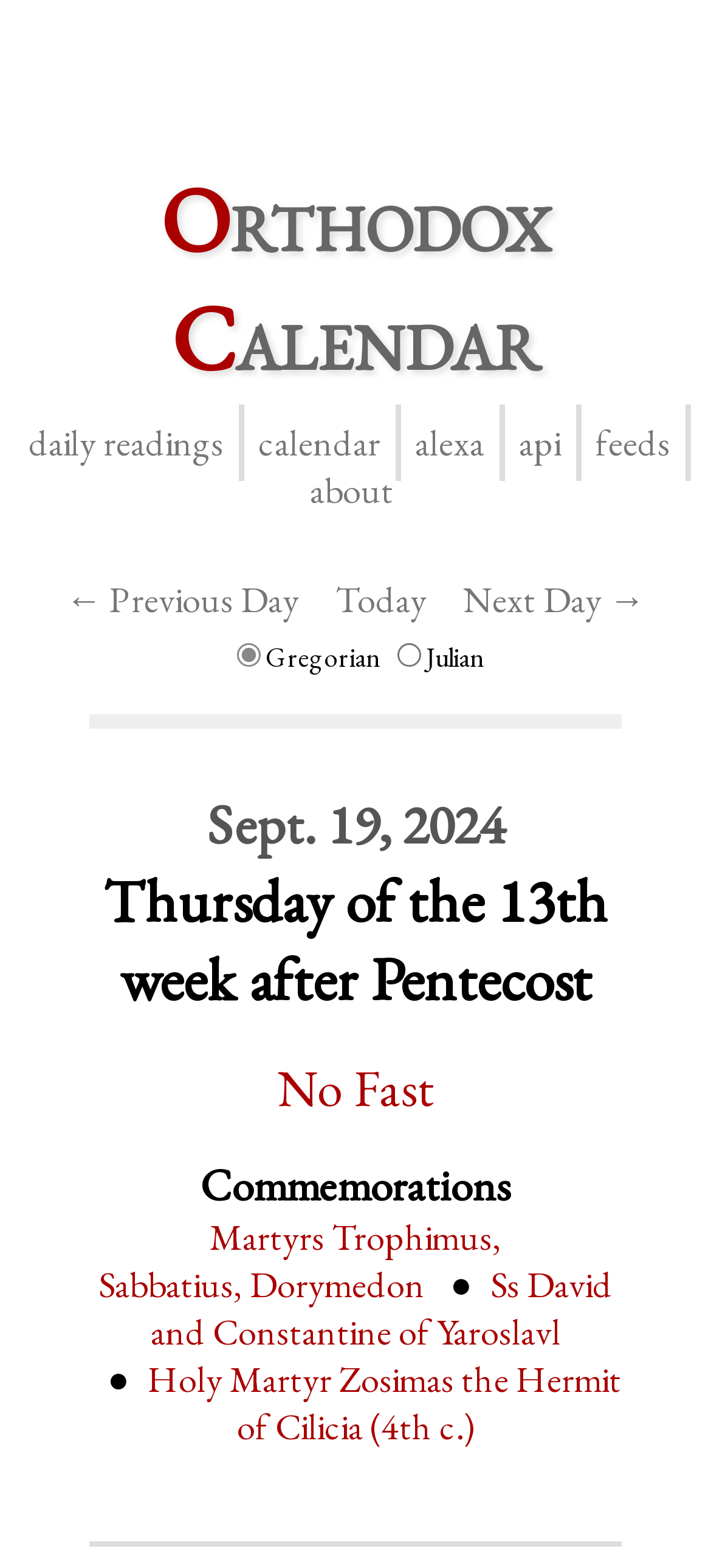What calendar is currently selected?
Please provide a detailed answer to the question.

I found the answer by looking at the radio buttons that allow the user to select a calendar. The radio button for 'Gregorian' is currently checked, indicating that it is the selected calendar.